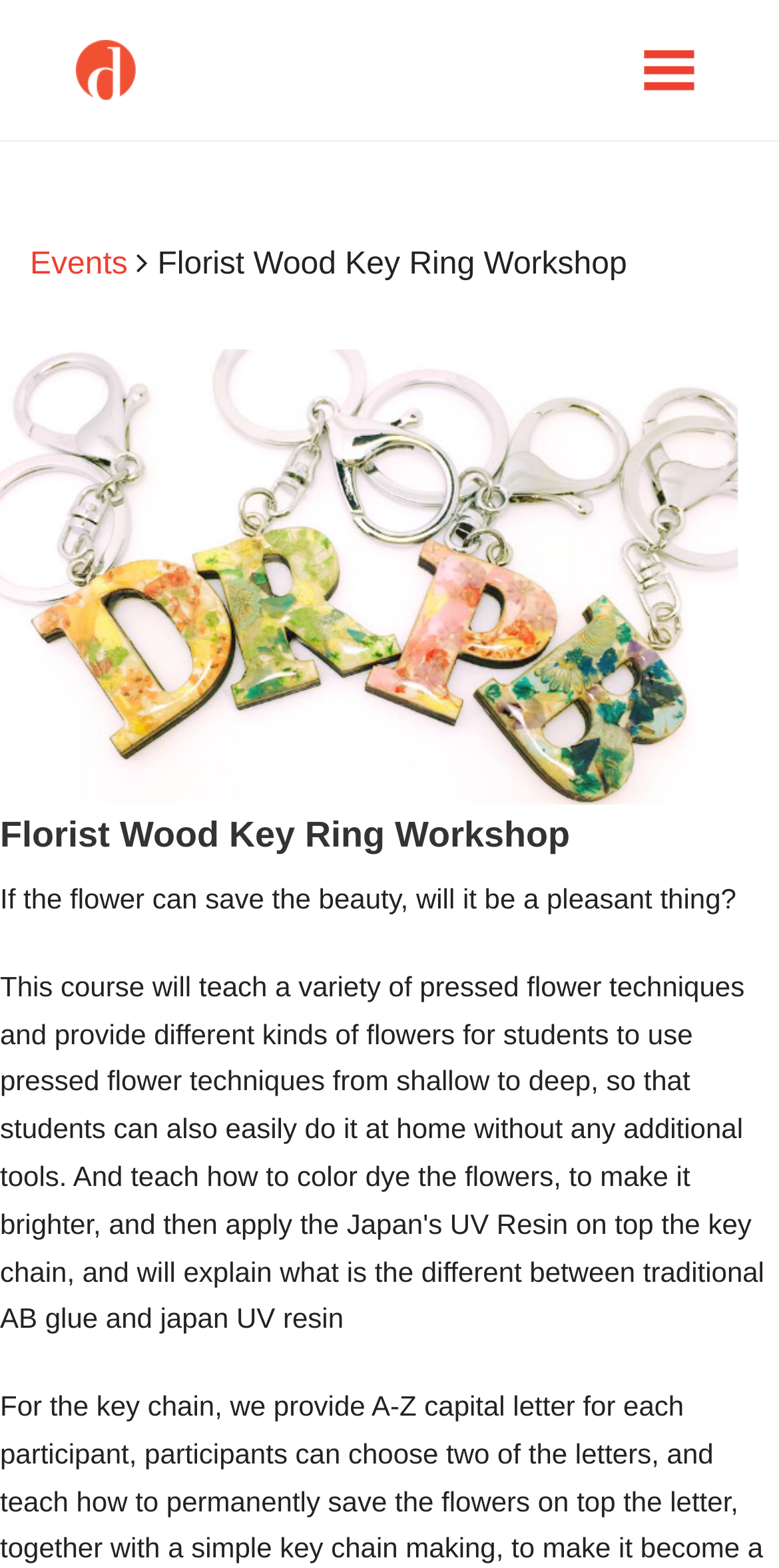Please identify the coordinates of the bounding box for the clickable region that will accomplish this instruction: "View HOME page".

[0.038, 0.089, 0.315, 0.14]